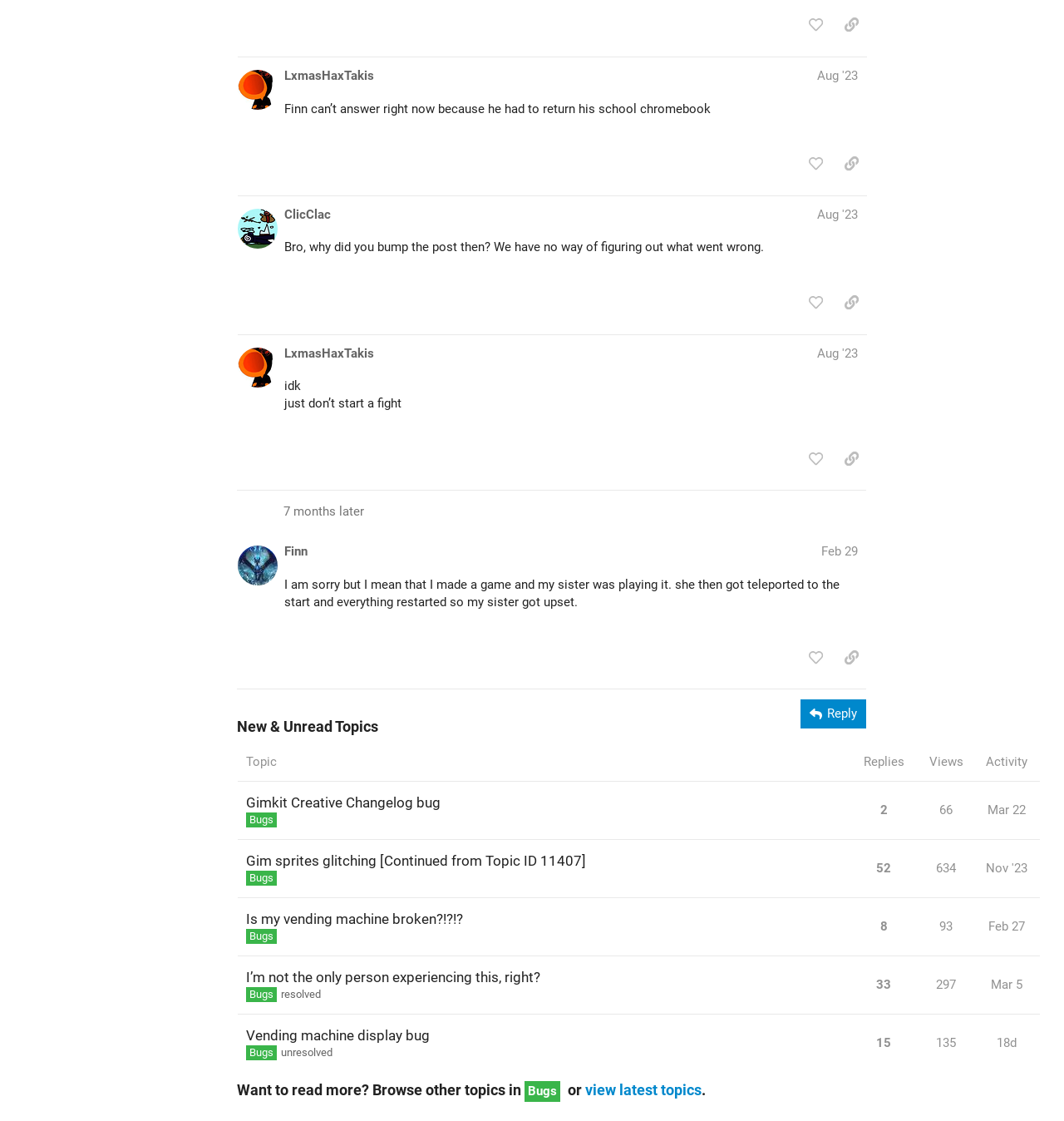Please locate the bounding box coordinates of the element that should be clicked to achieve the given instruction: "sort by replies".

[0.801, 0.663, 0.86, 0.697]